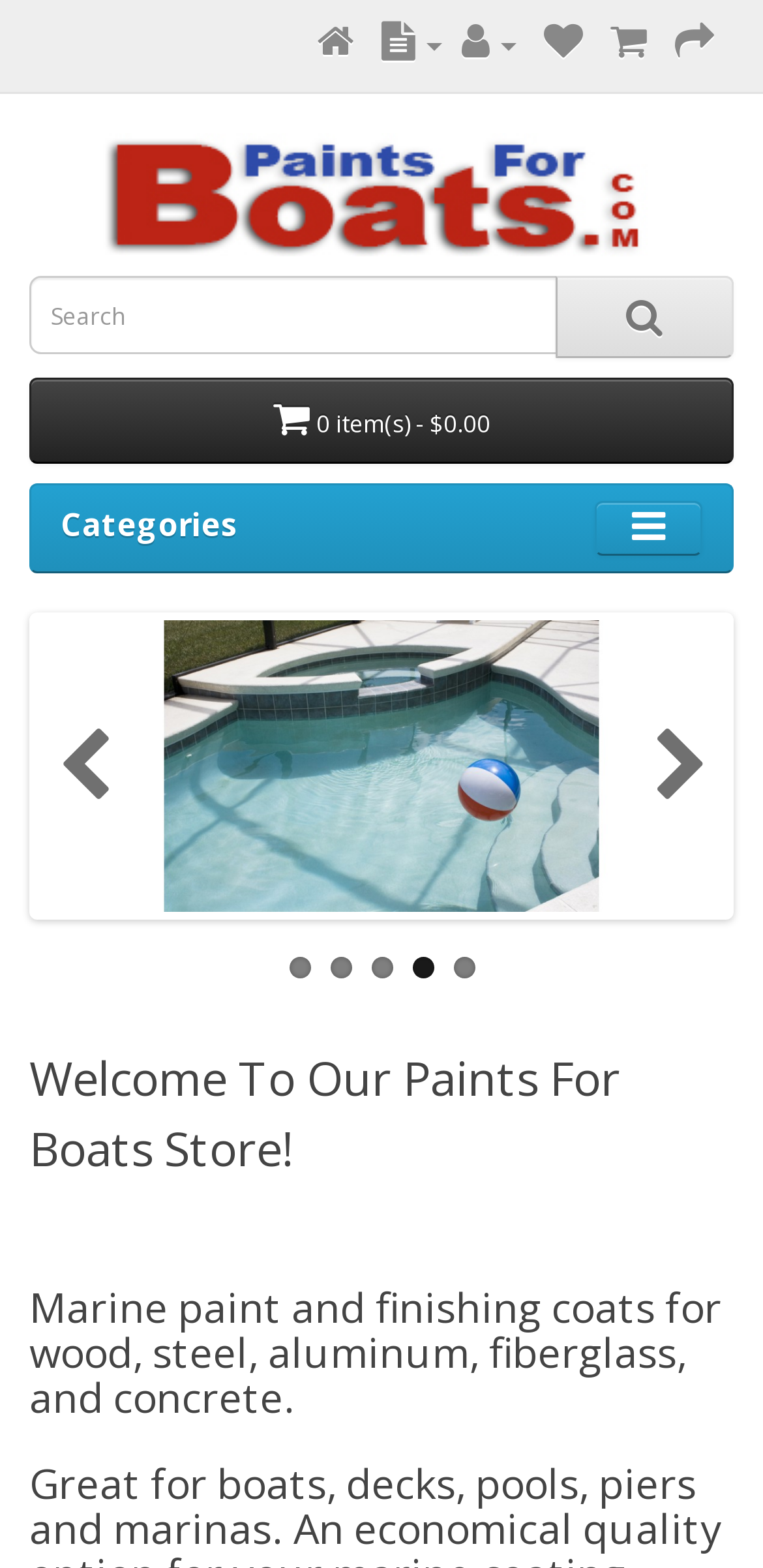Please find the bounding box coordinates of the element that must be clicked to perform the given instruction: "Explore pool paint options". The coordinates should be four float numbers from 0 to 1, i.e., [left, top, right, bottom].

[0.049, 0.396, 0.951, 0.581]